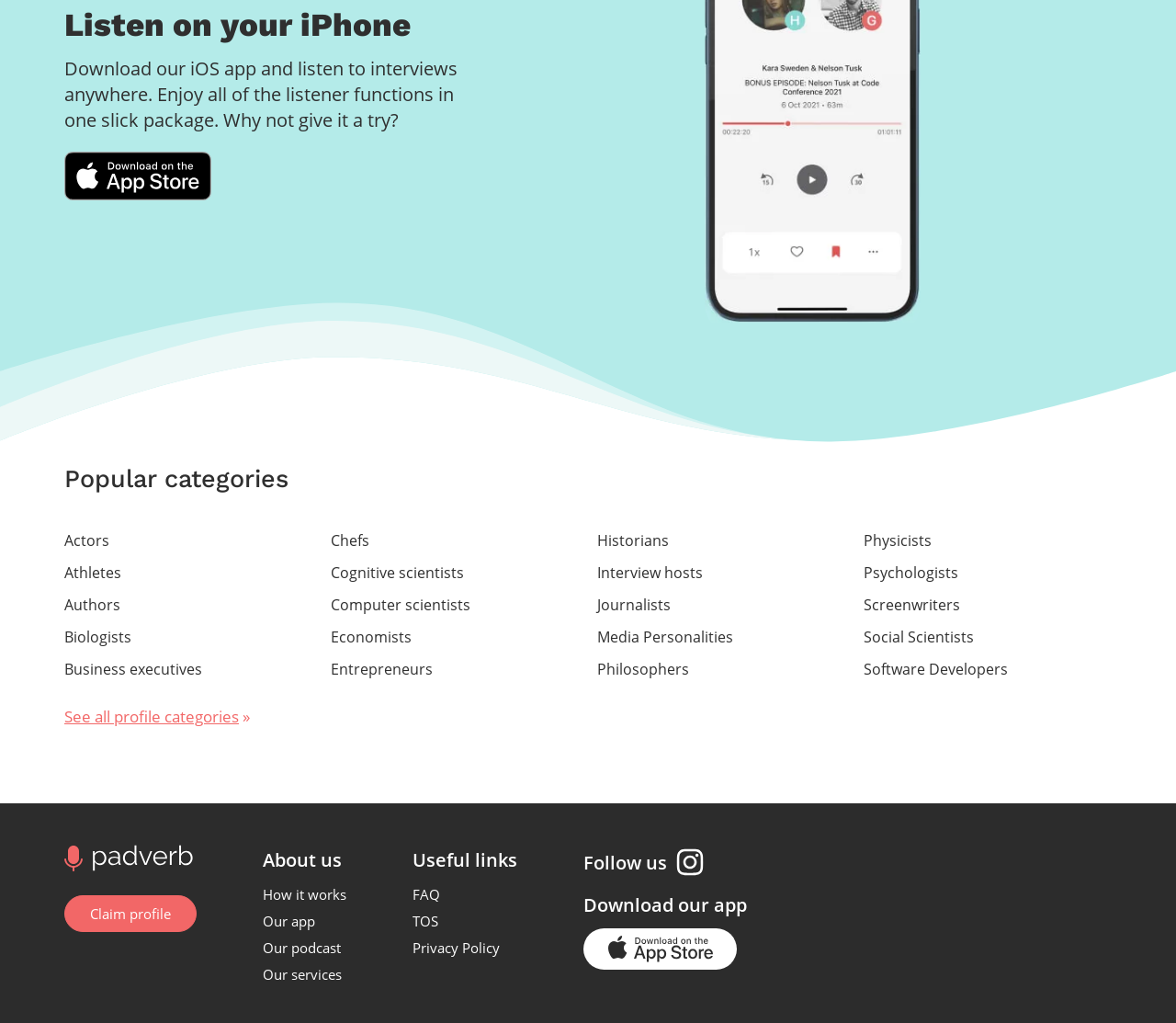Specify the bounding box coordinates for the region that must be clicked to perform the given instruction: "Explore popular categories".

[0.055, 0.454, 0.245, 0.482]